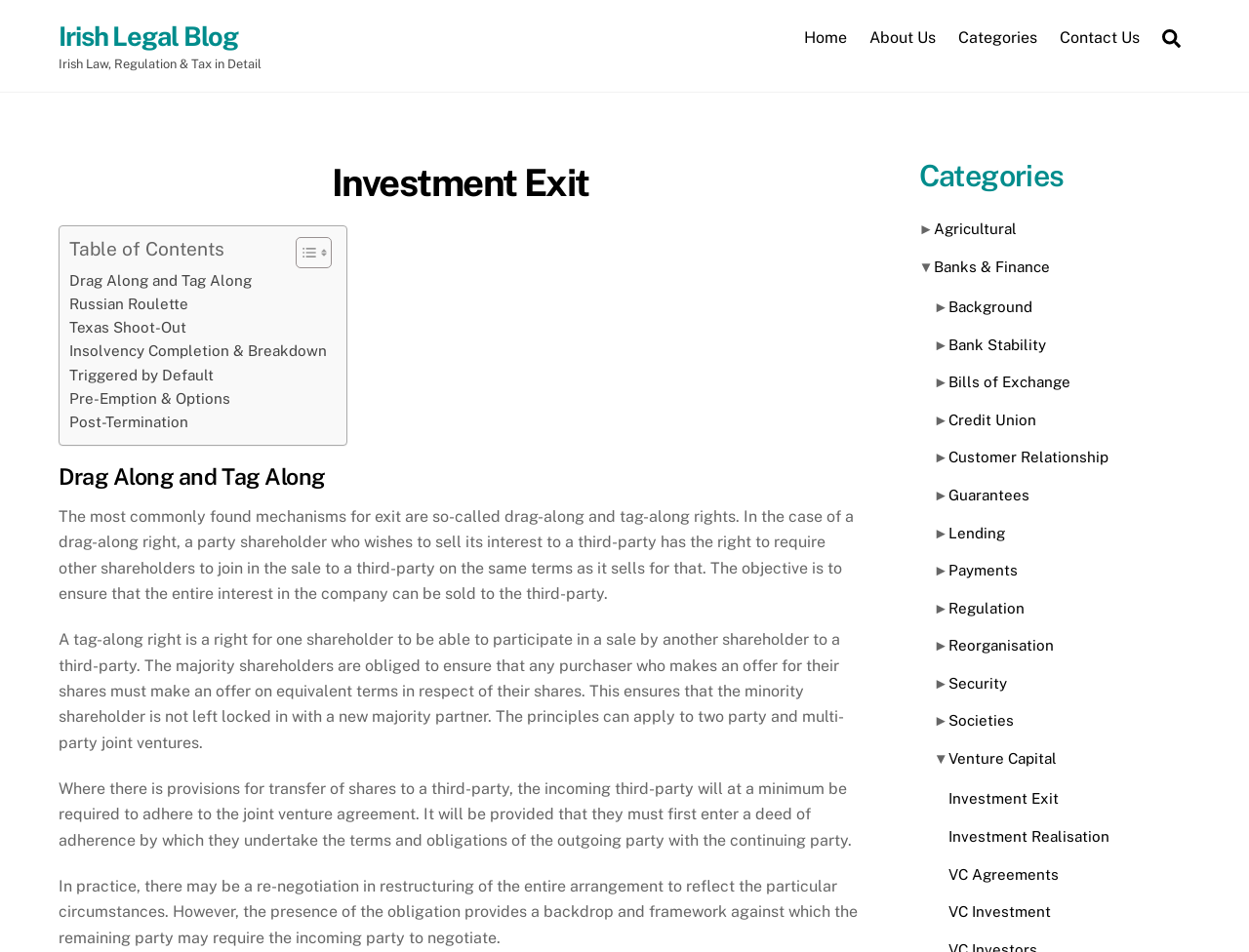Please find and report the bounding box coordinates of the element to click in order to perform the following action: "Read about 'Drag Along and Tag Along'". The coordinates should be expressed as four float numbers between 0 and 1, in the format [left, top, right, bottom].

[0.047, 0.484, 0.69, 0.518]